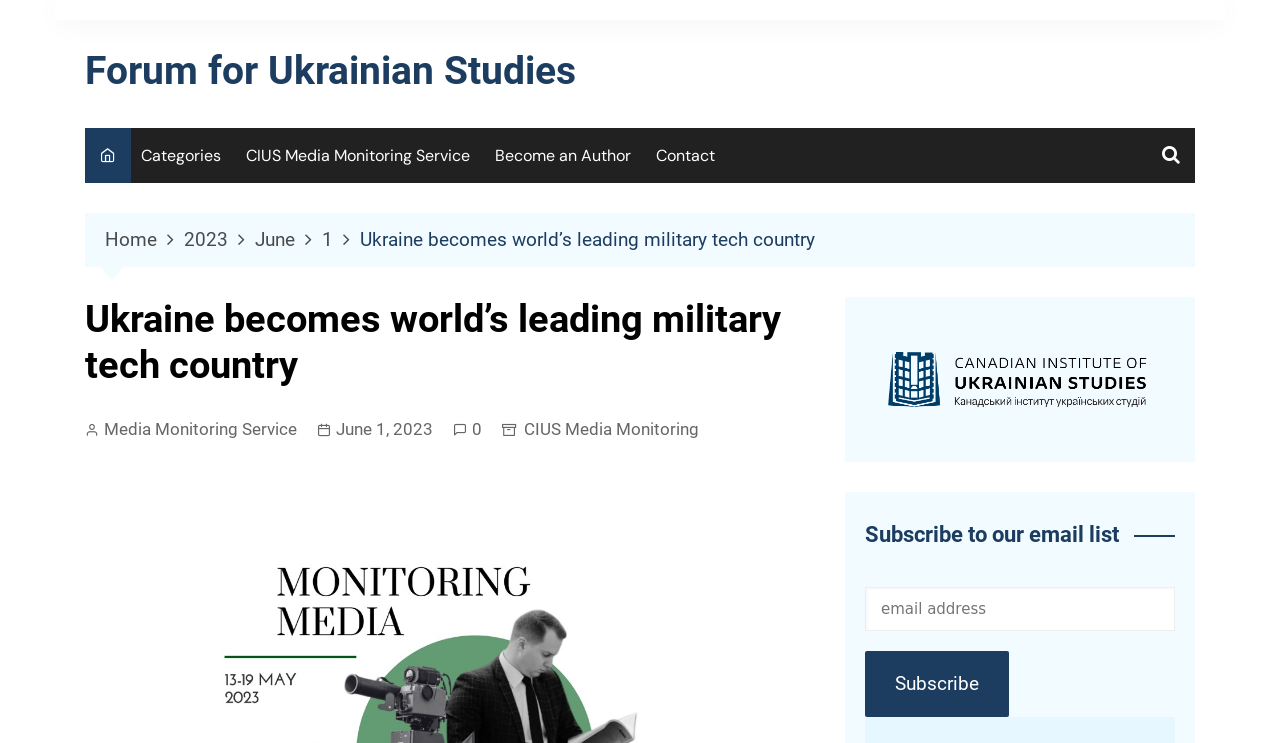Bounding box coordinates are to be given in the format (top-left x, top-left y, bottom-right x, bottom-right y). All values must be floating point numbers between 0 and 1. Provide the bounding box coordinate for the UI element described as: parent_node: Categories

[0.896, 0.172, 0.934, 0.243]